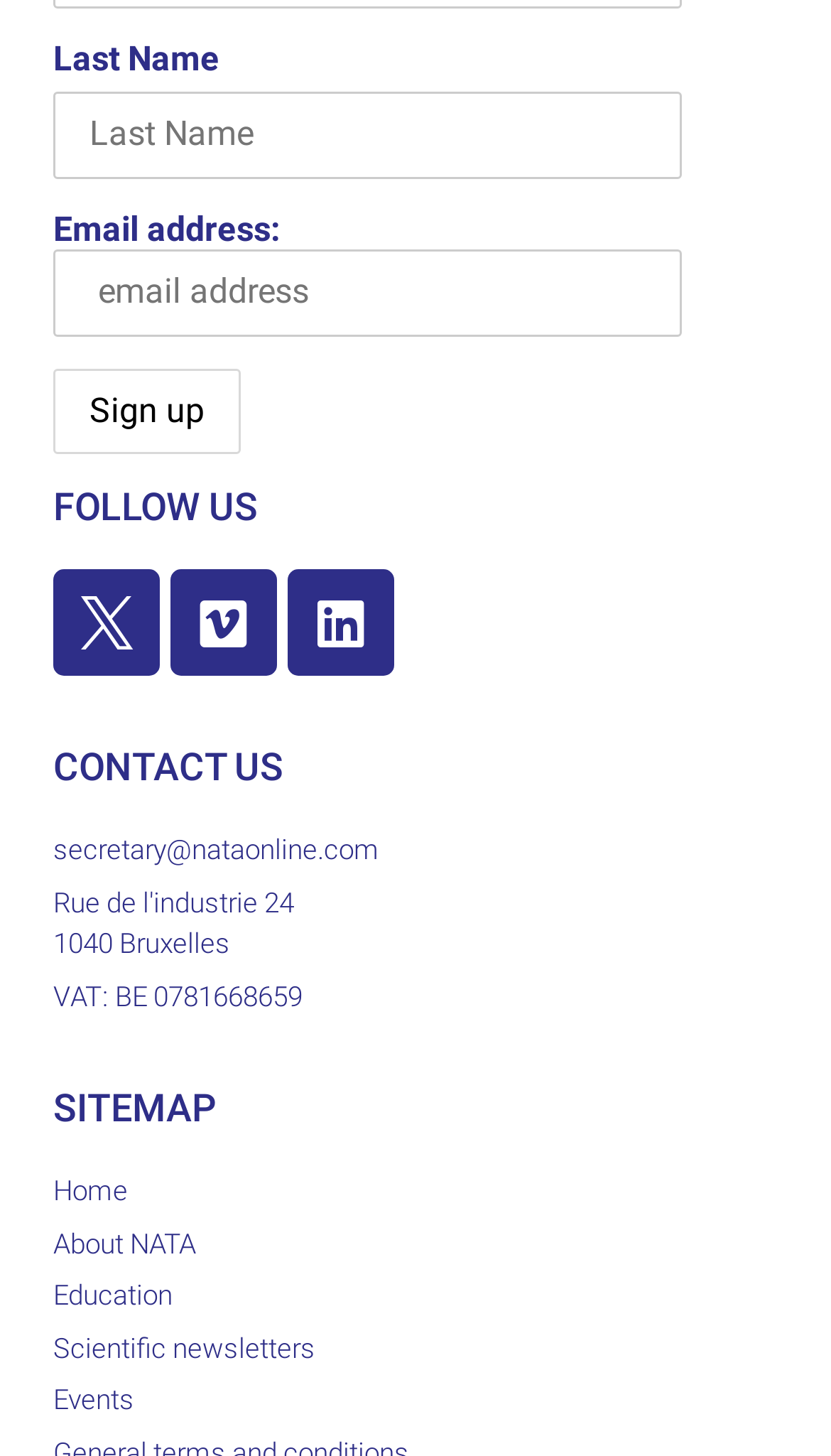Locate the bounding box coordinates of the area that needs to be clicked to fulfill the following instruction: "Enter your last name". The coordinates should be in the format of four float numbers between 0 and 1, namely [left, top, right, bottom].

[0.064, 0.063, 0.821, 0.123]